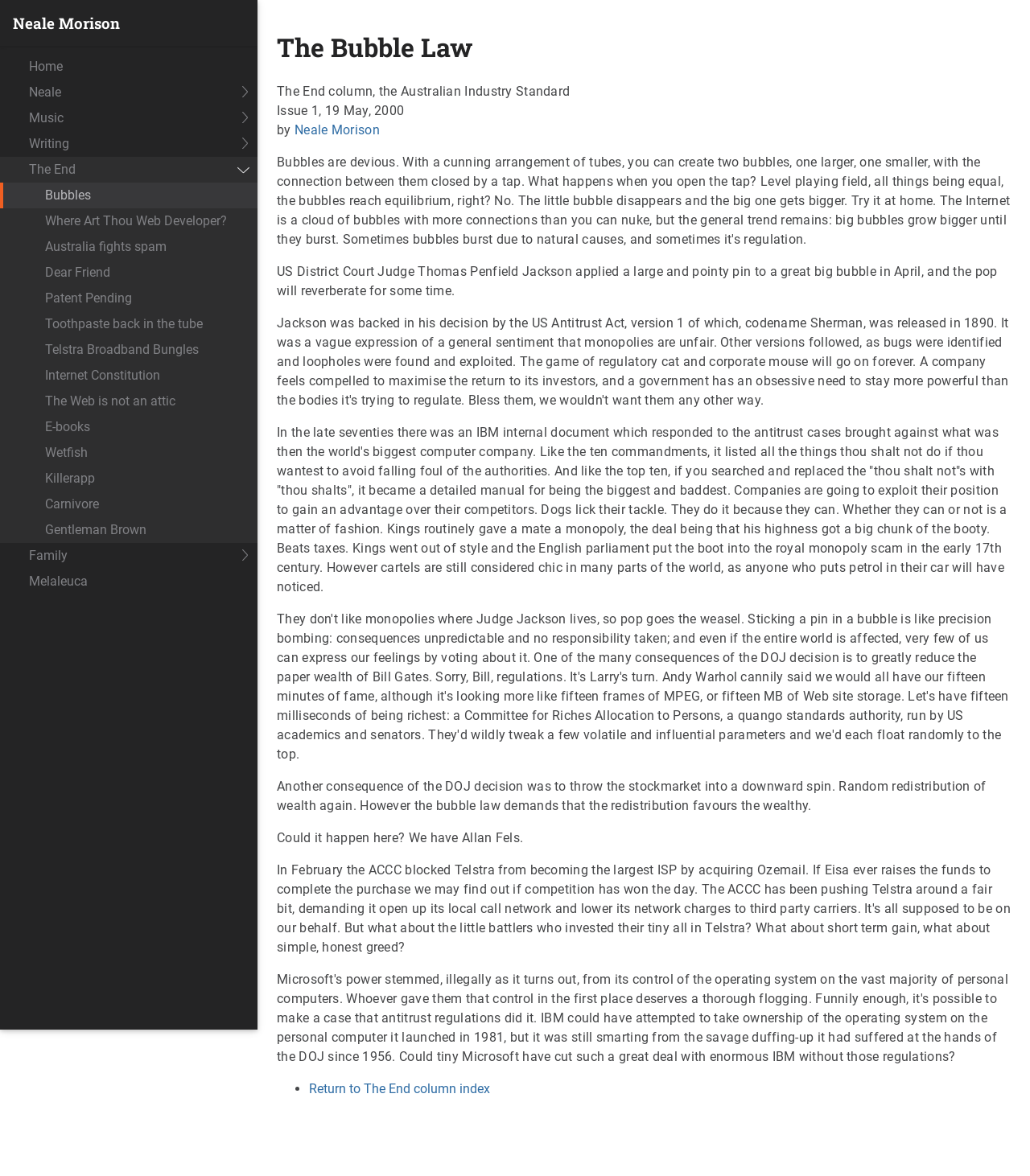Given the content of the image, can you provide a detailed answer to the question?
What is the topic of the article?

The topic of the article is mentioned in the heading 'The Bubble Law' and is also the title of the webpage. The article discusses the concept of the Bubble Law and its implications.